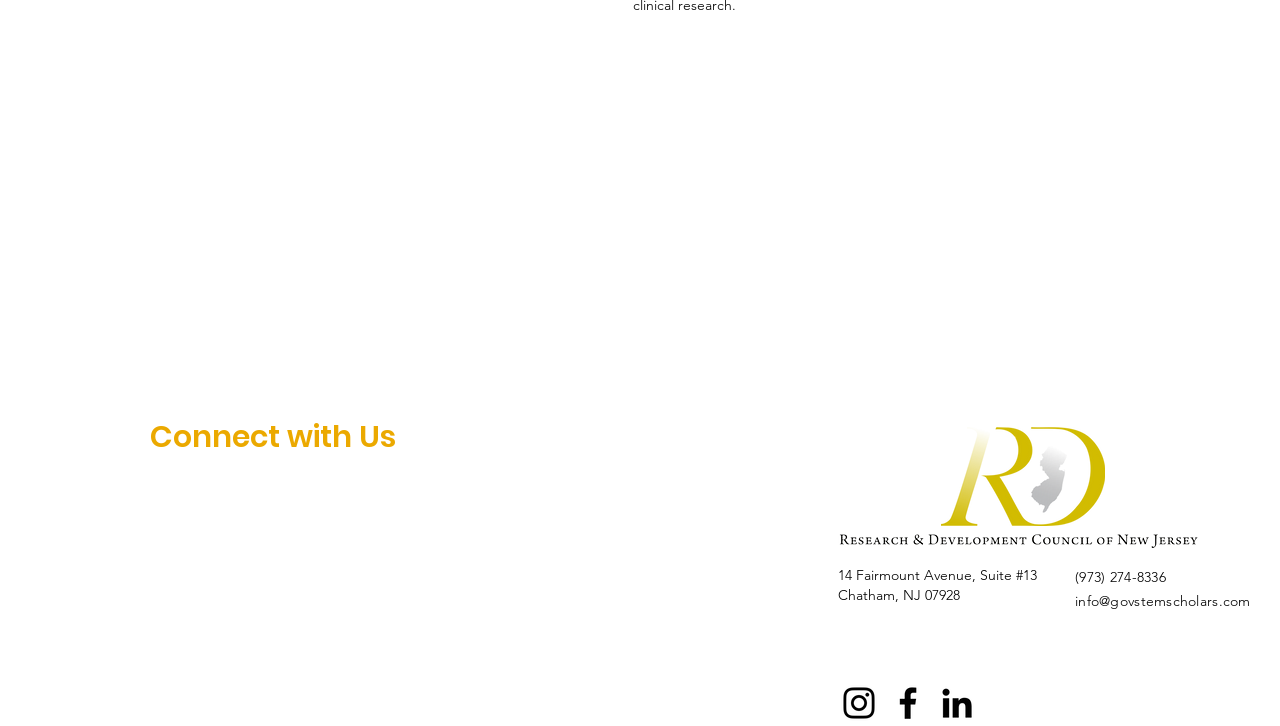Given the element description, predict the bounding box coordinates in the format (top-left x, top-left y, bottom-right x, bottom-right y), using floating point numbers between 0 and 1: video

None